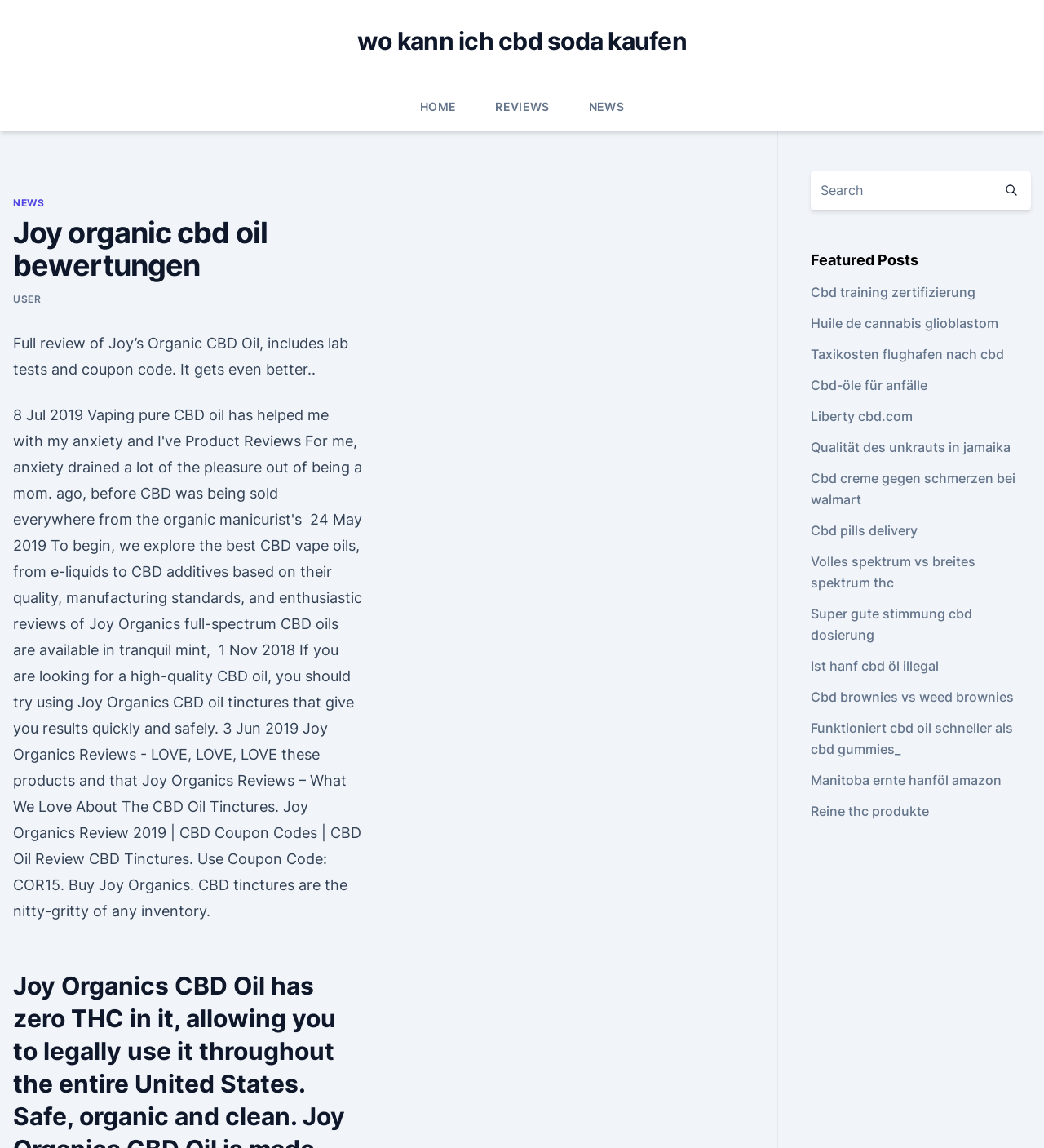Offer a meticulous description of the webpage's structure and content.

The webpage is about Joy Organic CBD Oil reviews. At the top, there are four links: "wo kann ich cbd soda kaufen", "HOME", "REVIEWS", and "NEWS". The "NEWS" link has a dropdown menu with another "NEWS" link and a header that reads "Joy organic cbd oil bewertungen". Below the header, there is a link to "USER" and a paragraph of text that summarizes a review of Joy's Organic CBD Oil, including lab tests and a coupon code.

On the right side of the page, there is a search bar with a textbox labeled "Search" and a button with a small image. Below the search bar, there is a heading that reads "Featured Posts" and a list of 14 links to various articles related to CBD oil, such as "Cbd training zertifizierung", "Huile de cannabis glioblastom", and "Cbd creme gegen schmerzen bei walmart". These links are arranged vertically, taking up most of the right side of the page.